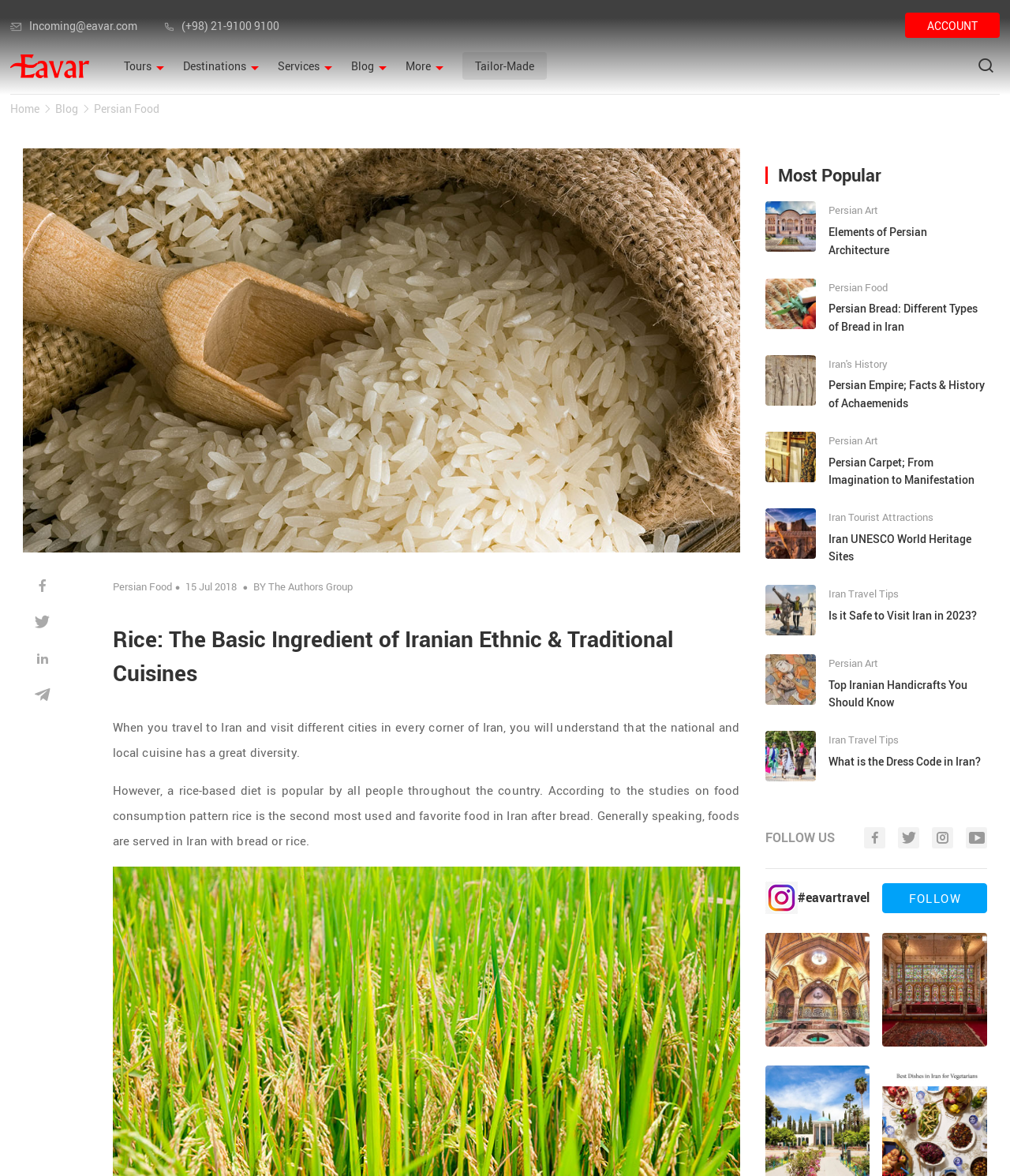Please answer the following question using a single word or phrase: 
What is the topic of the article 'Persian Food Persian Bread: Different Types of Bread in Iran'?

Persian bread